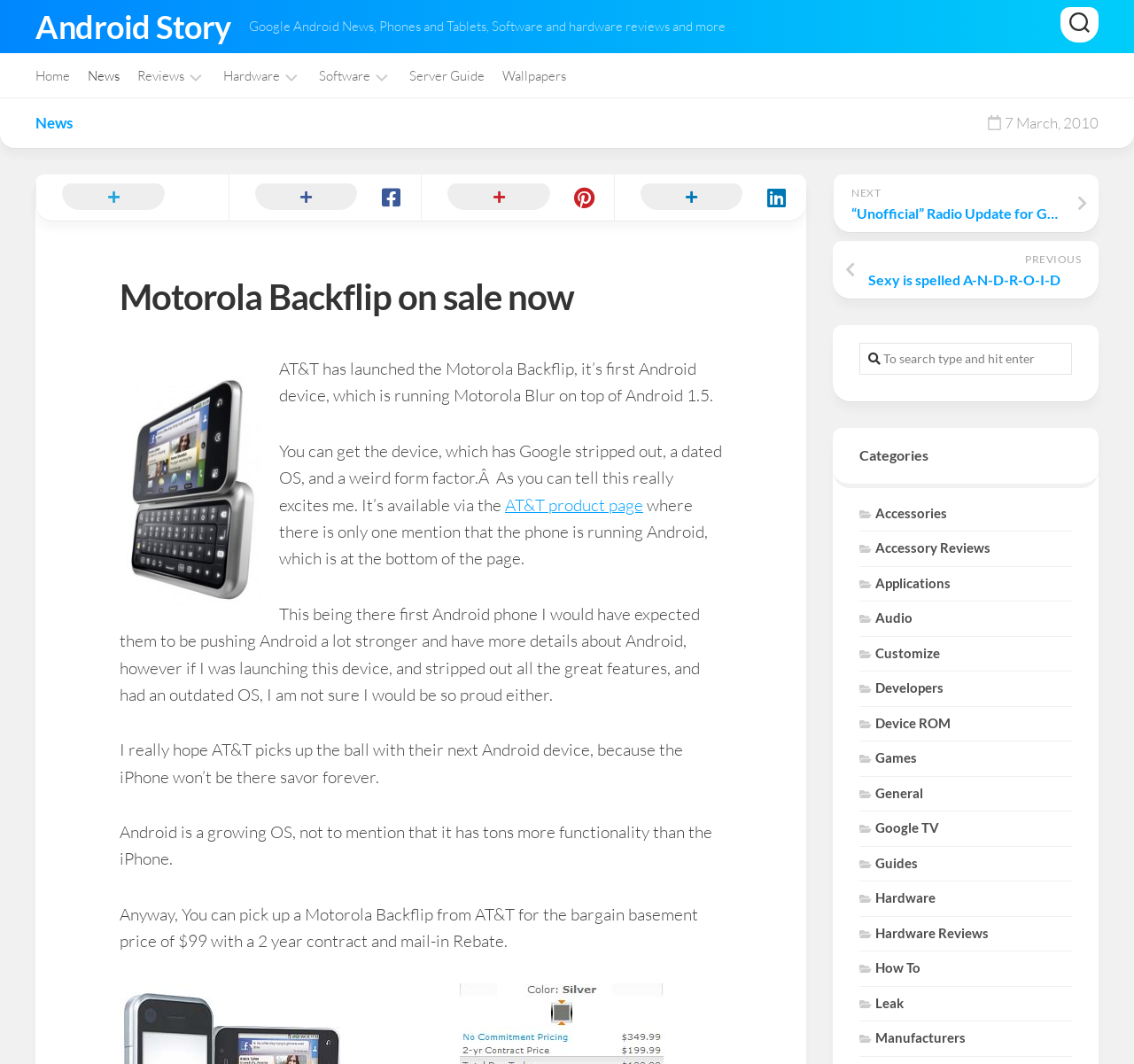Reply to the question with a single word or phrase:
What is the version of Android running on the Motorola Backflip?

Android 1.5